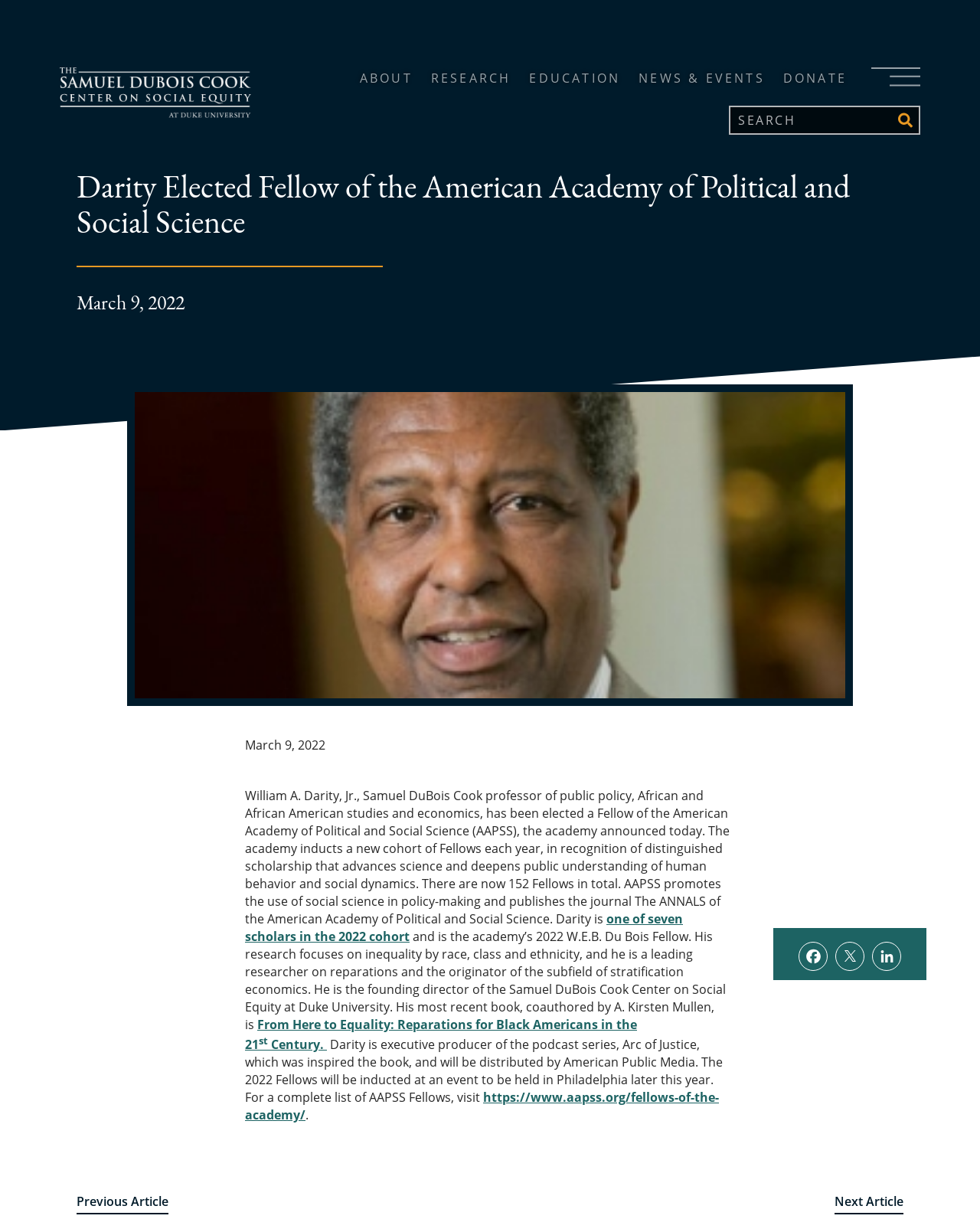Please provide the bounding box coordinates for the element that needs to be clicked to perform the instruction: "Search for something". The coordinates must consist of four float numbers between 0 and 1, formatted as [left, top, right, bottom].

[0.744, 0.086, 0.939, 0.109]